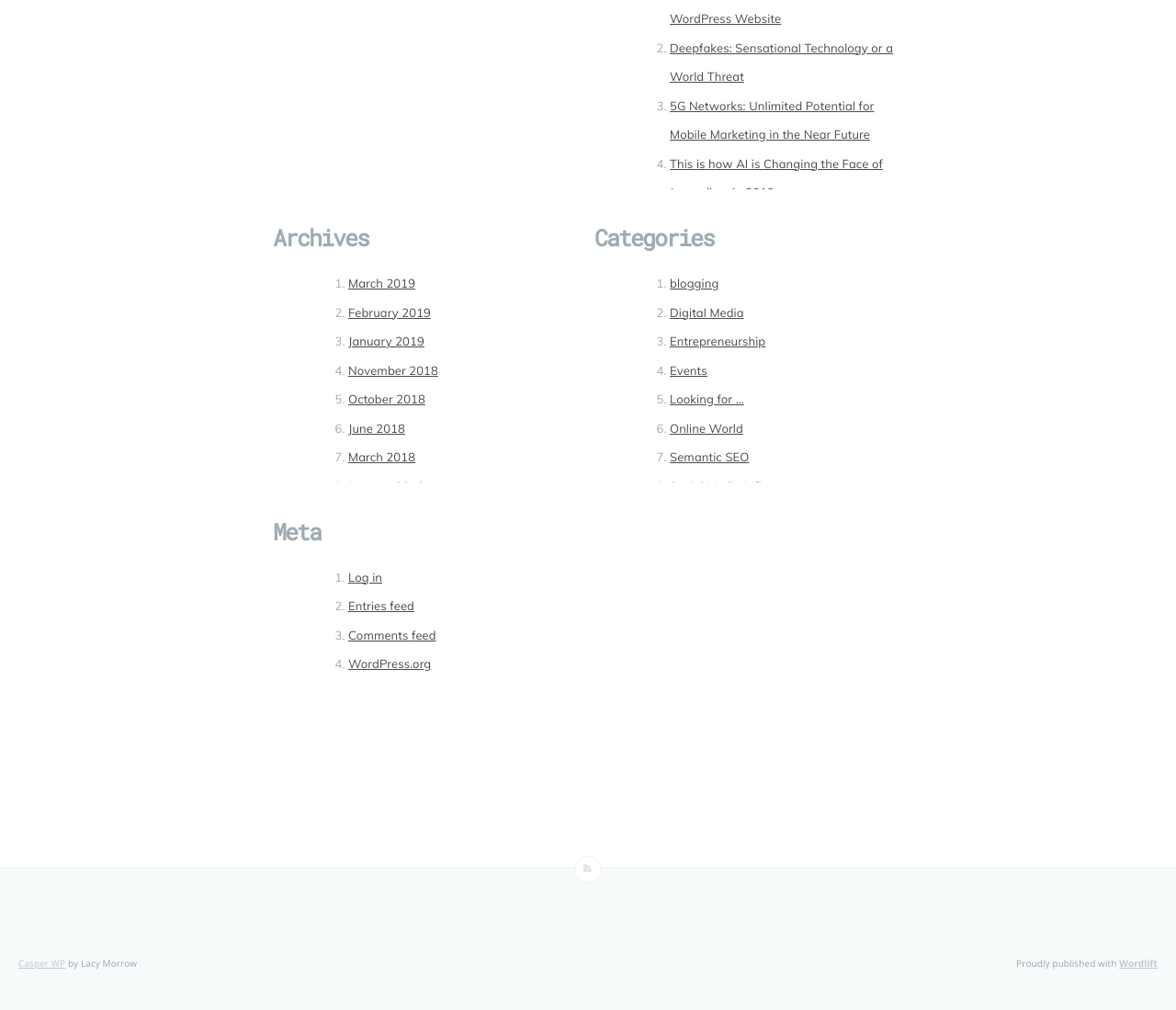Provide the bounding box coordinates for the area that should be clicked to complete the instruction: "Explore the 'Digital Media' category".

[0.57, 0.303, 0.633, 0.317]